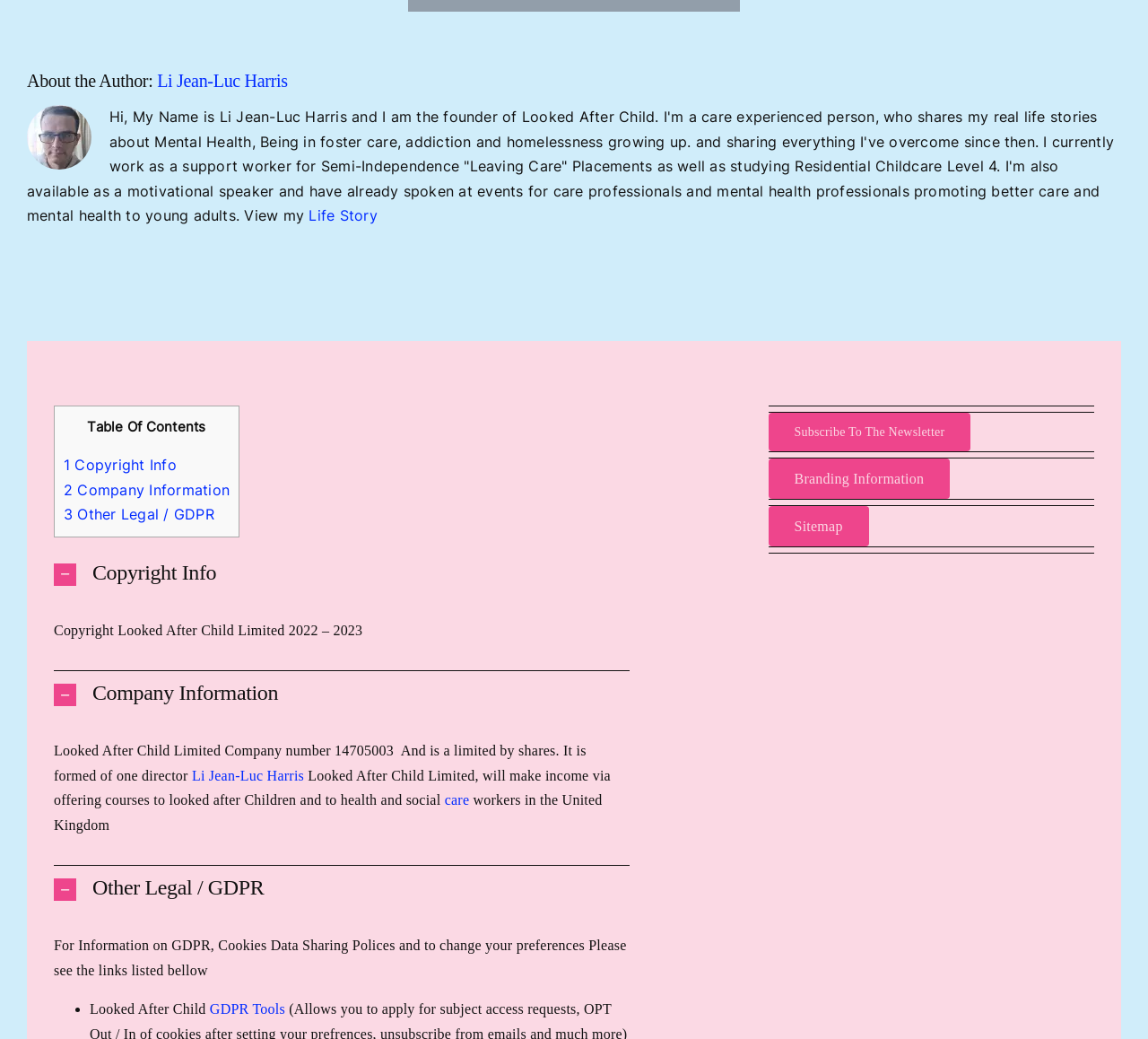Identify the bounding box coordinates of the clickable region required to complete the instruction: "Read about copyright information". The coordinates should be given as four float numbers within the range of 0 and 1, i.e., [left, top, right, bottom].

[0.047, 0.53, 0.549, 0.572]